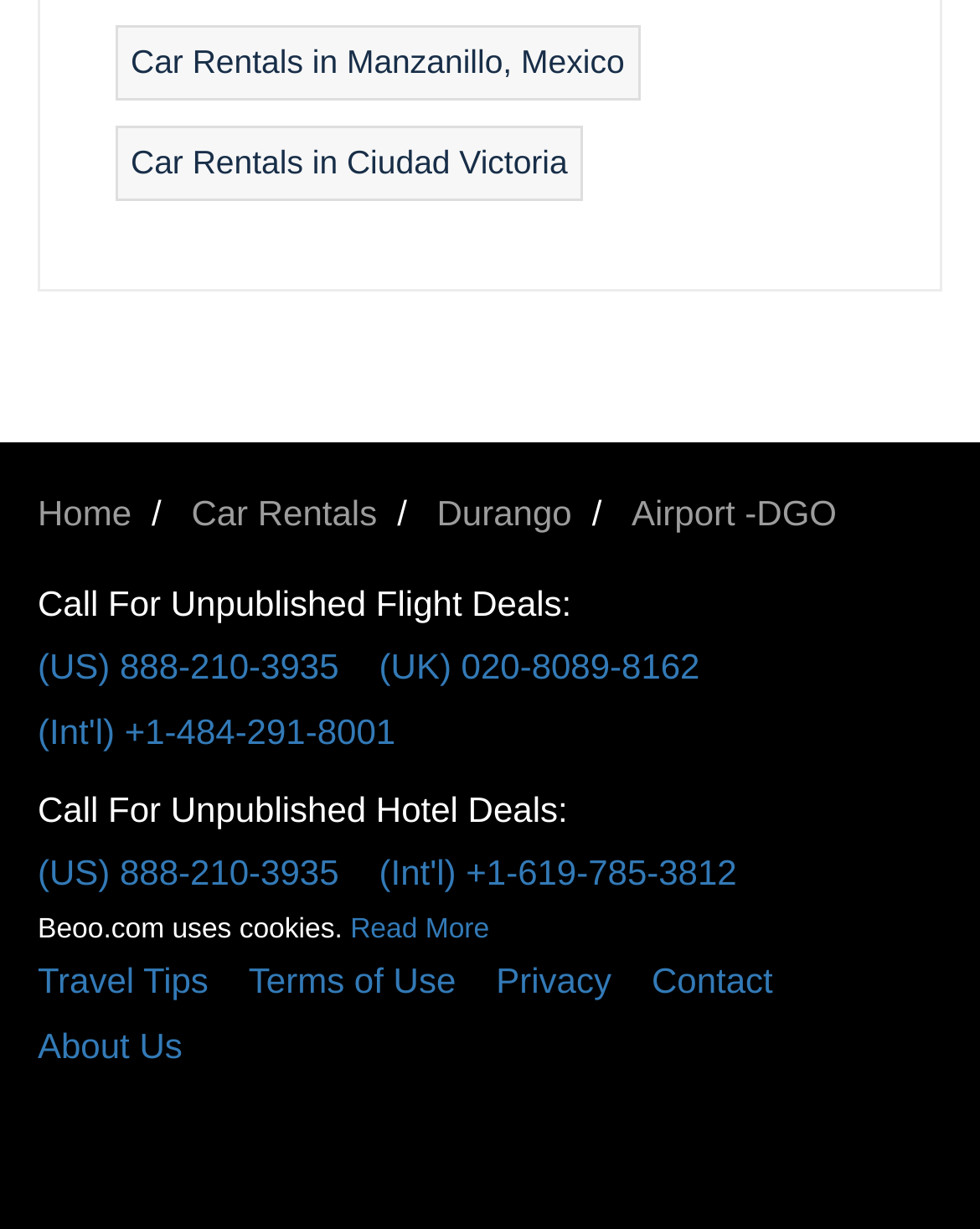Please specify the bounding box coordinates of the clickable region necessary for completing the following instruction: "Read more about cookies". The coordinates must consist of four float numbers between 0 and 1, i.e., [left, top, right, bottom].

[0.357, 0.745, 0.499, 0.769]